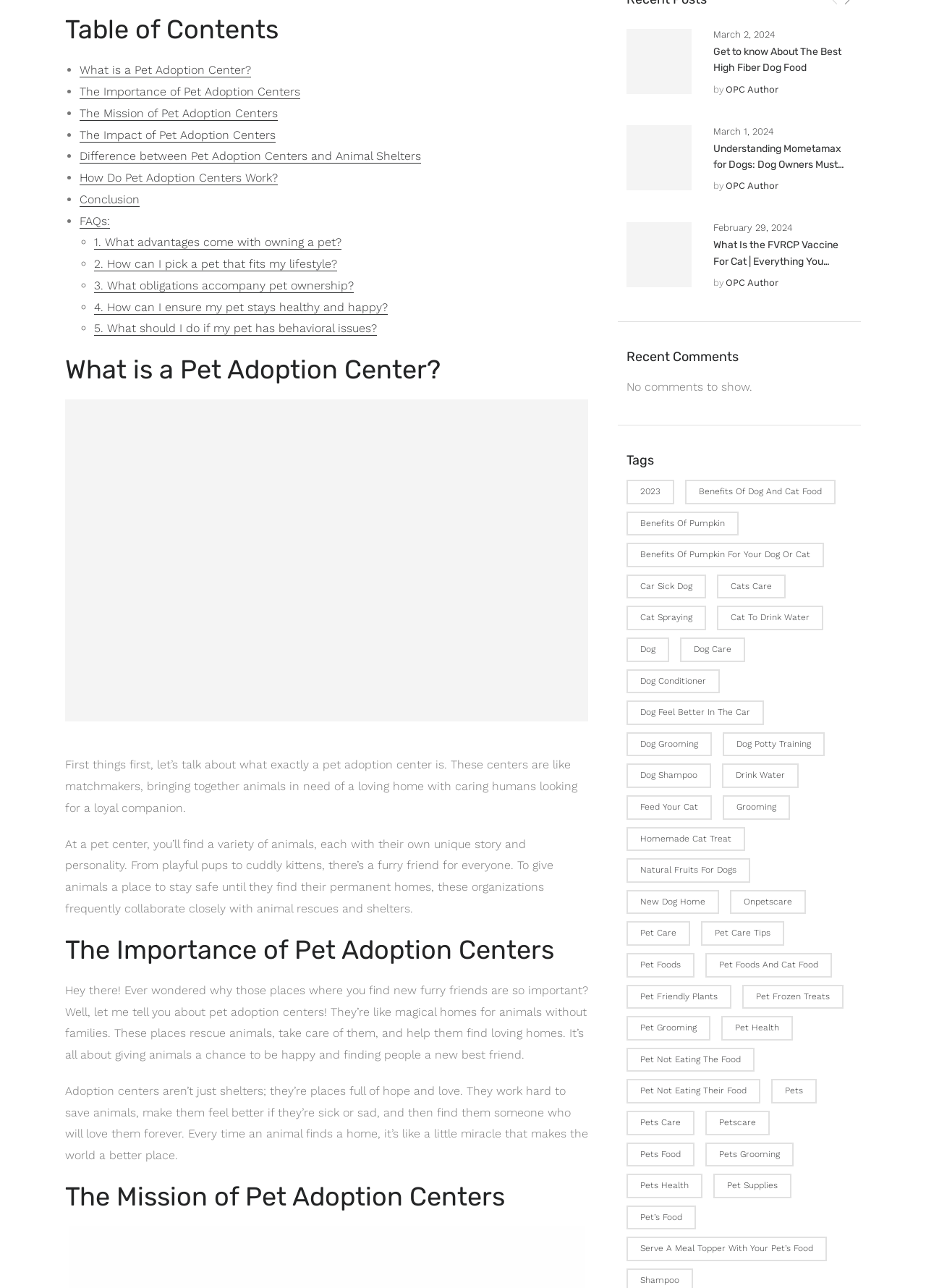How many items are in the category 'dog care'?
Please describe in detail the information shown in the image to answer the question.

In the 'Tags' section, I found a link to the category 'dog care' with the description '(26 items)'. This indicates that there are 26 articles or items related to dog care on this webpage.